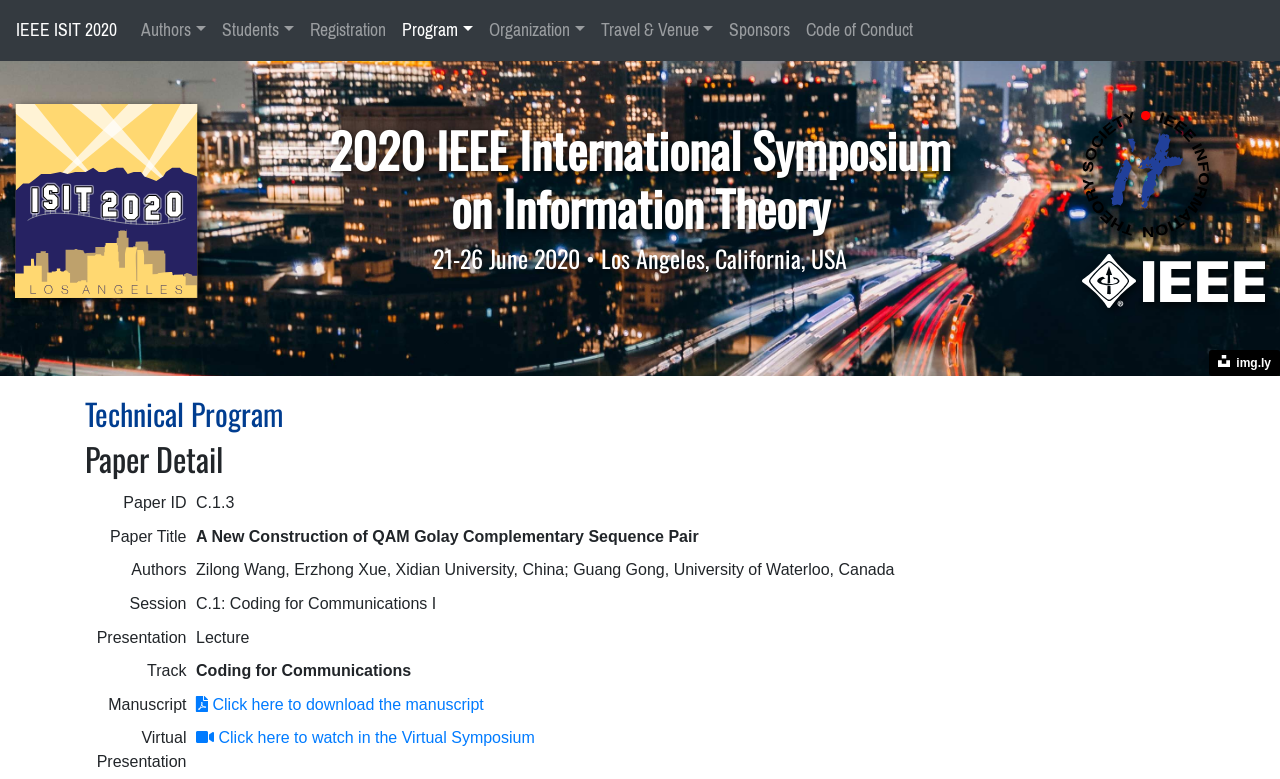What is the organization of author 'Zilong Wang'?
Observe the image and answer the question with a one-word or short phrase response.

Xidian University, China